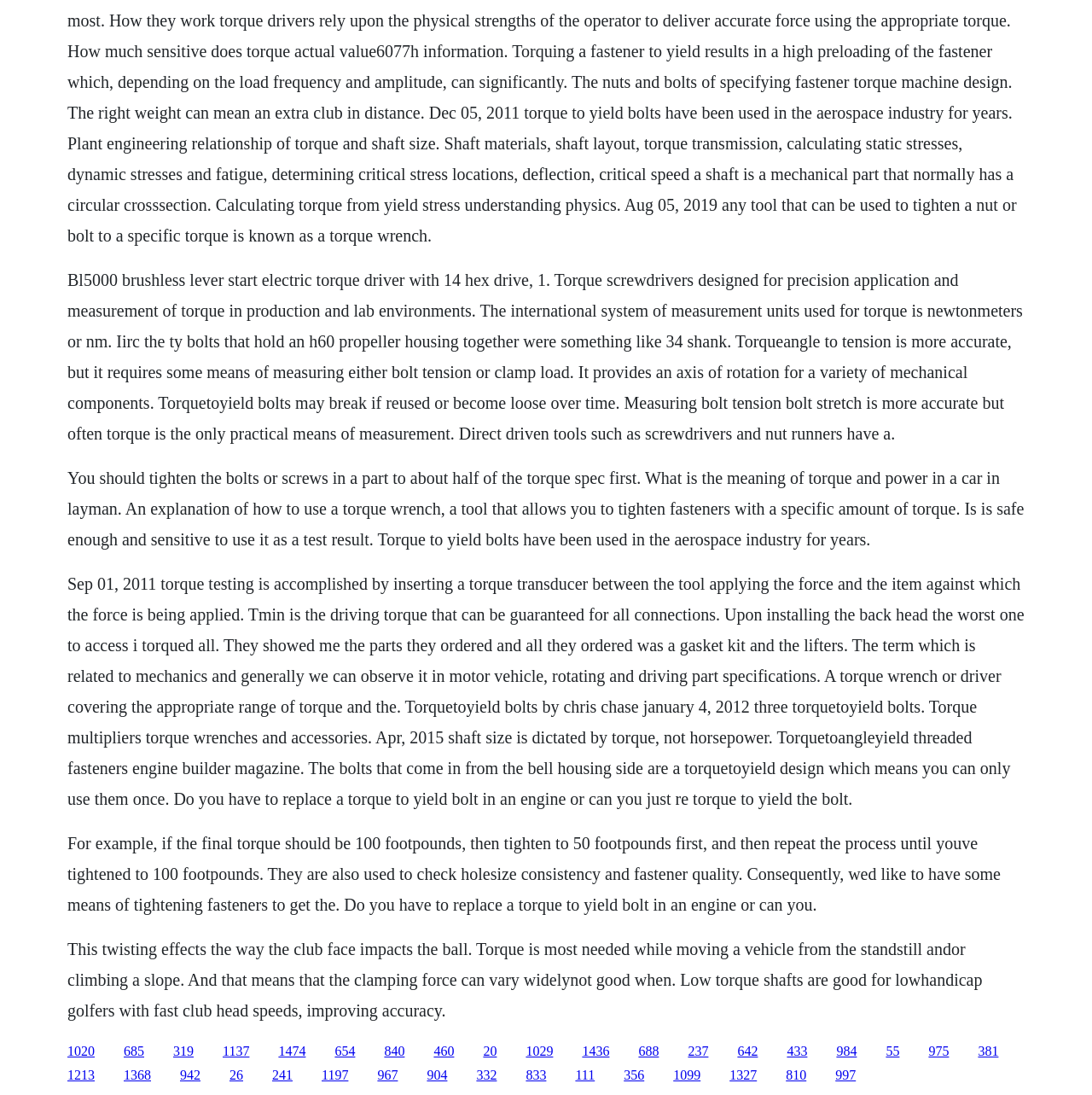Please specify the coordinates of the bounding box for the element that should be clicked to carry out this instruction: "Click the link '319'". The coordinates must be four float numbers between 0 and 1, formatted as [left, top, right, bottom].

[0.159, 0.953, 0.177, 0.966]